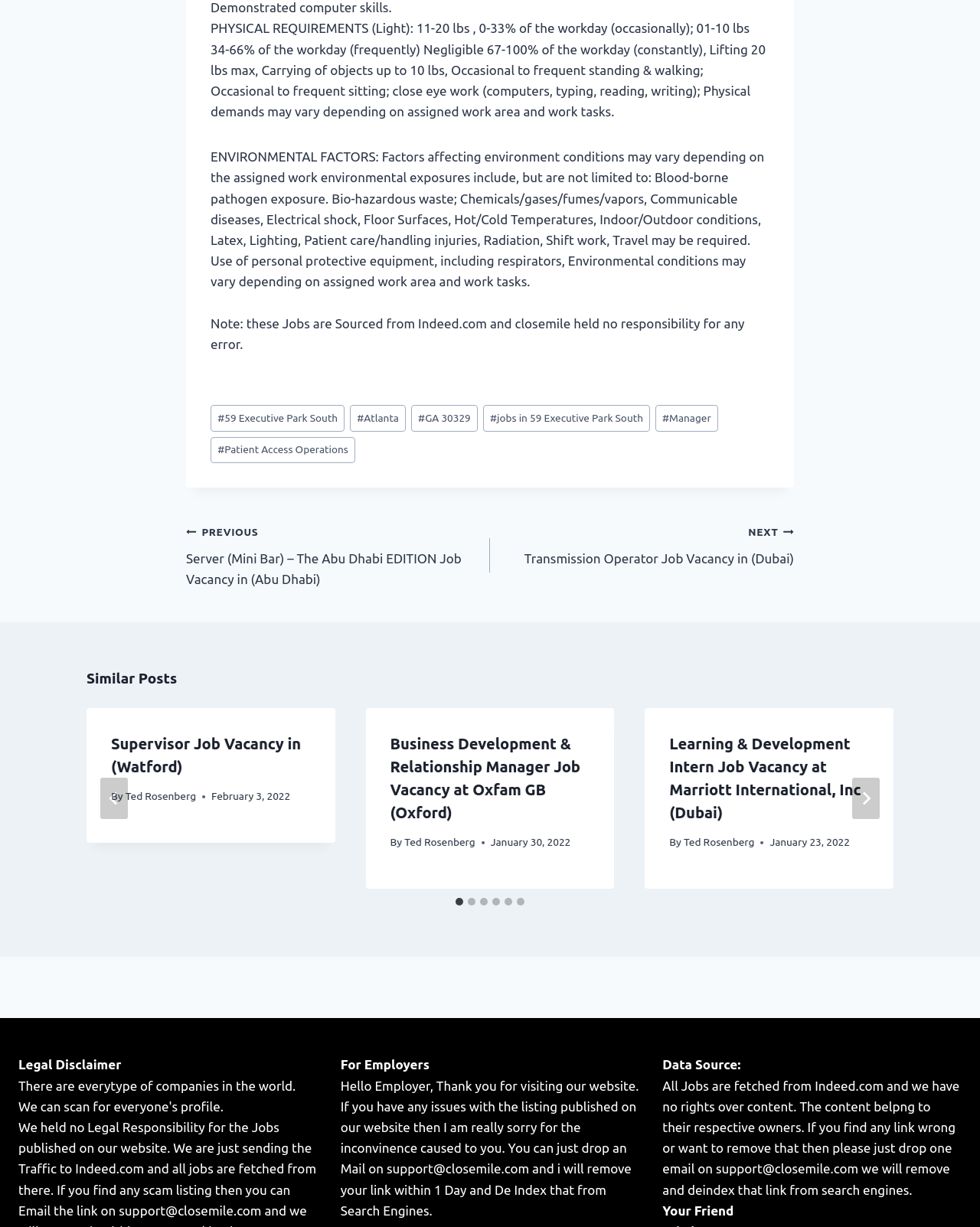Kindly respond to the following question with a single word or a brief phrase: 
What is the physical requirement for this job?

Lifting 20 lbs max